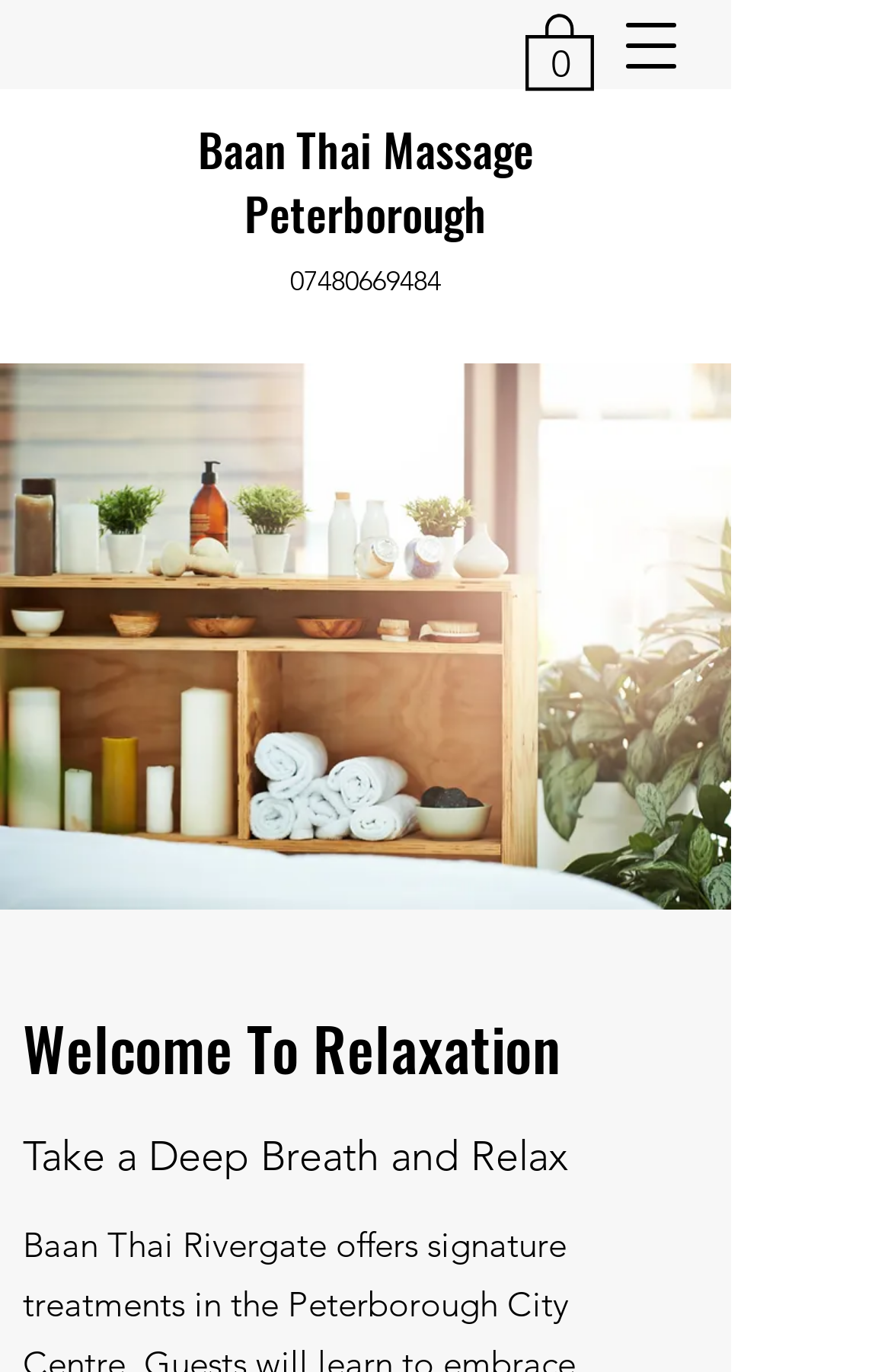Describe all the significant parts and information present on the webpage.

The webpage is about Baan Thai Rivergate, specifically its "About" page. At the top left, there is a button to open the navigation menu. Next to it, on the top right, is a link to the cart, which currently has 0 items, accompanied by an SVG icon. 

Below the navigation menu button, there is a link to "Baan Thai Massage" on the left, followed by the text "Peterborough" and a phone number "07480669484" on the right. 

The main content of the page is on the right side, where a large image of "Massage Supplies" takes up most of the space. Above the image, there is a heading "Welcome To Relaxation", and below it, a paragraph of text "Take a Deep Breath and Relax".